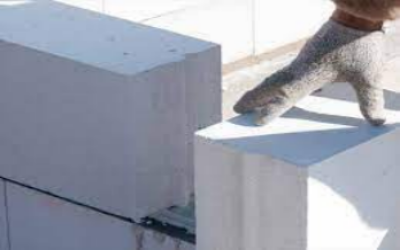Describe all the elements in the image with great detail.

The image depicts a close-up view of a construction worker’s gloved hand resting on a lightweight foam concrete block. The hand appears to be positioning or adjusting the block during the construction process. Surrounding the block, additional foam concrete blocks are visible, illustrating the material's usage in building projects. This setup emphasizes the importance of proper preparation and handling techniques in the construction of lightweight foam concrete structures, ensuring the blocks are aligned and securely placed. The image is relevant to topics surrounding construction site preparation and equipment handling, highlighting the hands-on approach required for effective construction practices.